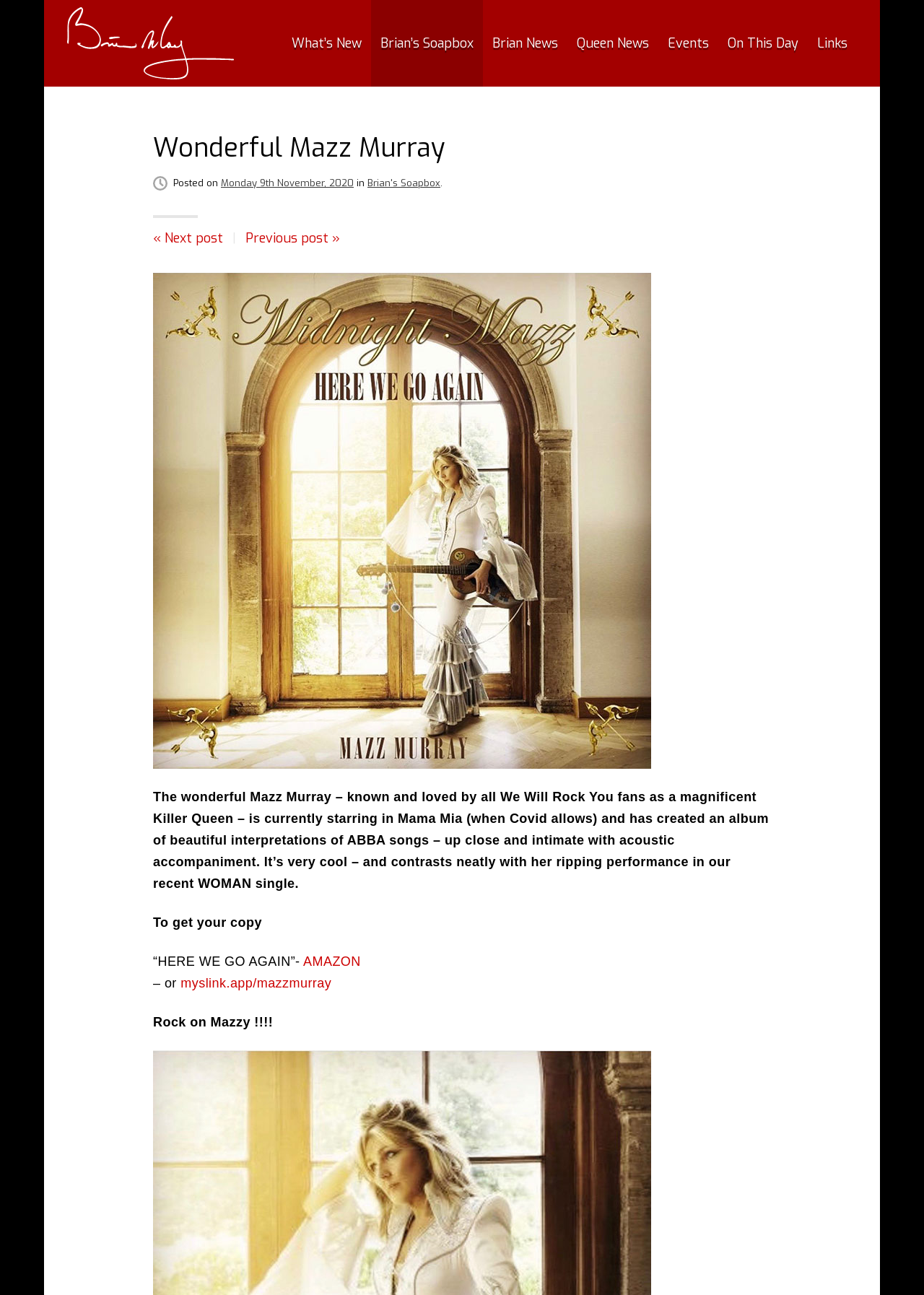What is the name of the album created by Mazz Murray?
Please use the visual content to give a single word or phrase answer.

Midnight Mazz